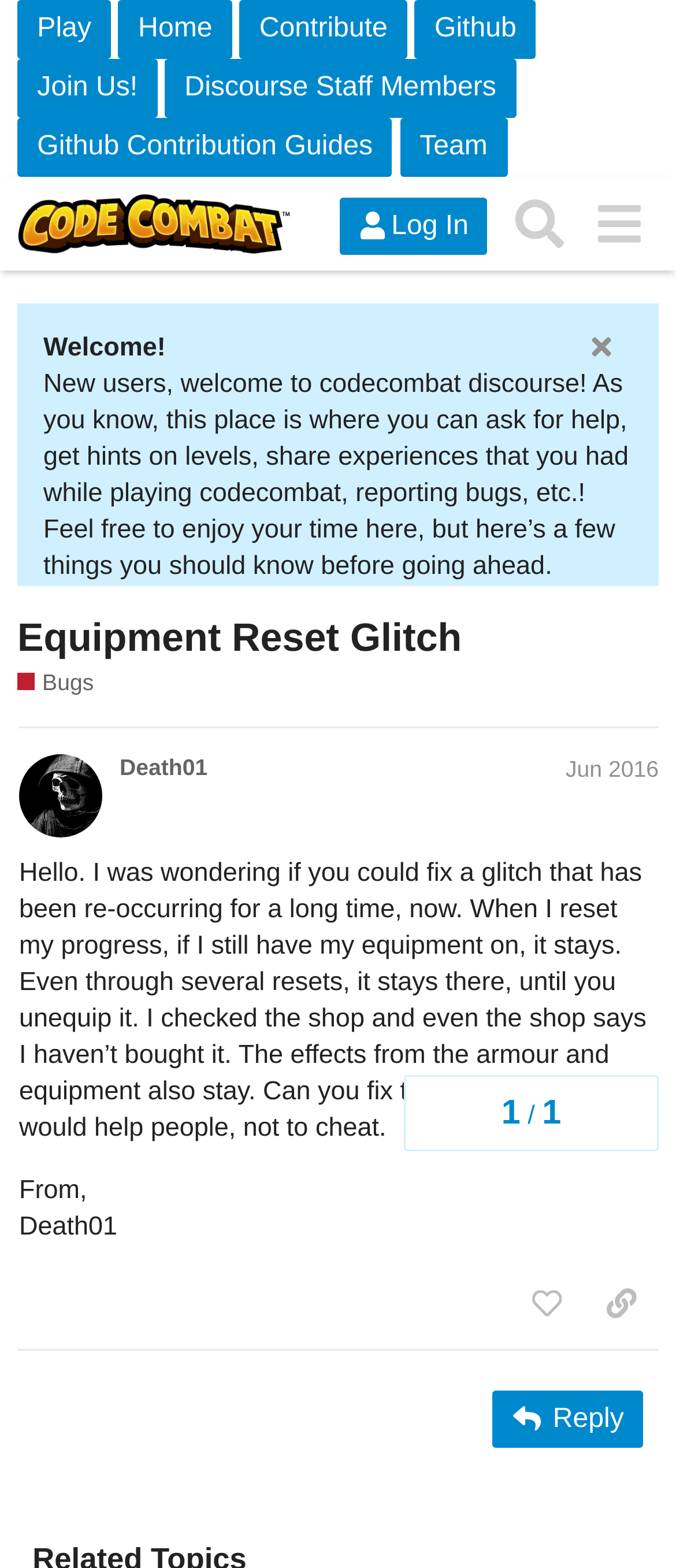Determine the bounding box coordinates of the section to be clicked to follow the instruction: "Click on the 'Log In' button". The coordinates should be given as four float numbers between 0 and 1, formatted as [left, top, right, bottom].

[0.502, 0.126, 0.721, 0.163]